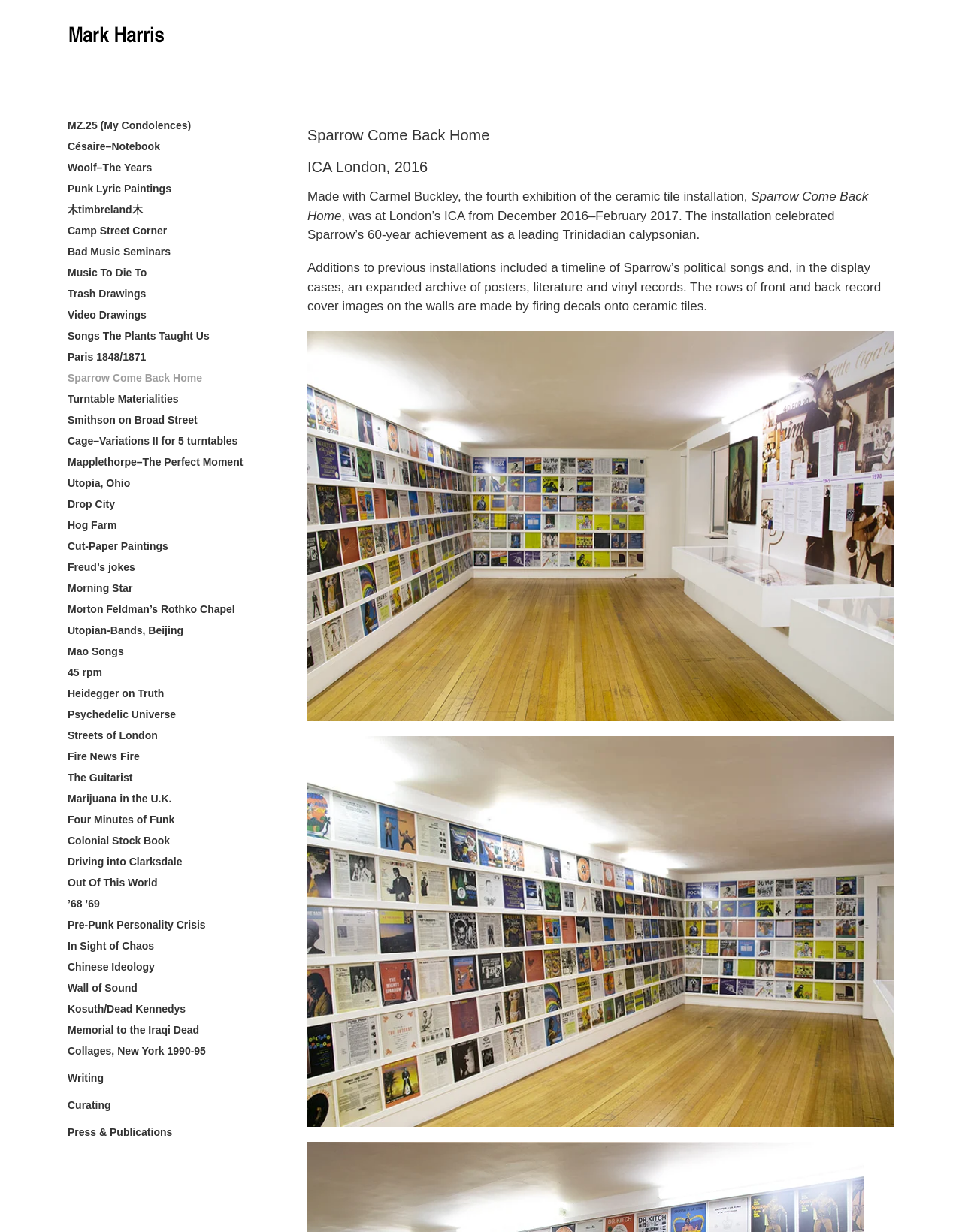Summarize the webpage with a detailed and informative caption.

The webpage is about Mark Harris, an artist, and his exhibition "Sparrow Come Back Home" at the ICA London in 2016. At the top left corner, there is a logo of Mark Harris. Below the logo, there are three headings that provide information about the exhibition, including its title, location, and a brief description. The description mentions that the exhibition celebrated Sparrow's 60-year achievement as a leading Trinidadian calypsonian and features additions to previous installations, such as a timeline of Sparrow's political songs and an expanded archive of posters, literature, and vinyl records.

On the left side of the page, there is a long list of links, 45 in total, with titles such as "MZ.25 (My Condolences)", "Césaire–Notebook", and "Psychedelic Universe". These links are arranged vertically, with the topmost link starting from the top left corner of the page and the rest following below it.

At the bottom right corner of the page, there is a link to "Go to Top", which allows users to navigate back to the top of the page.